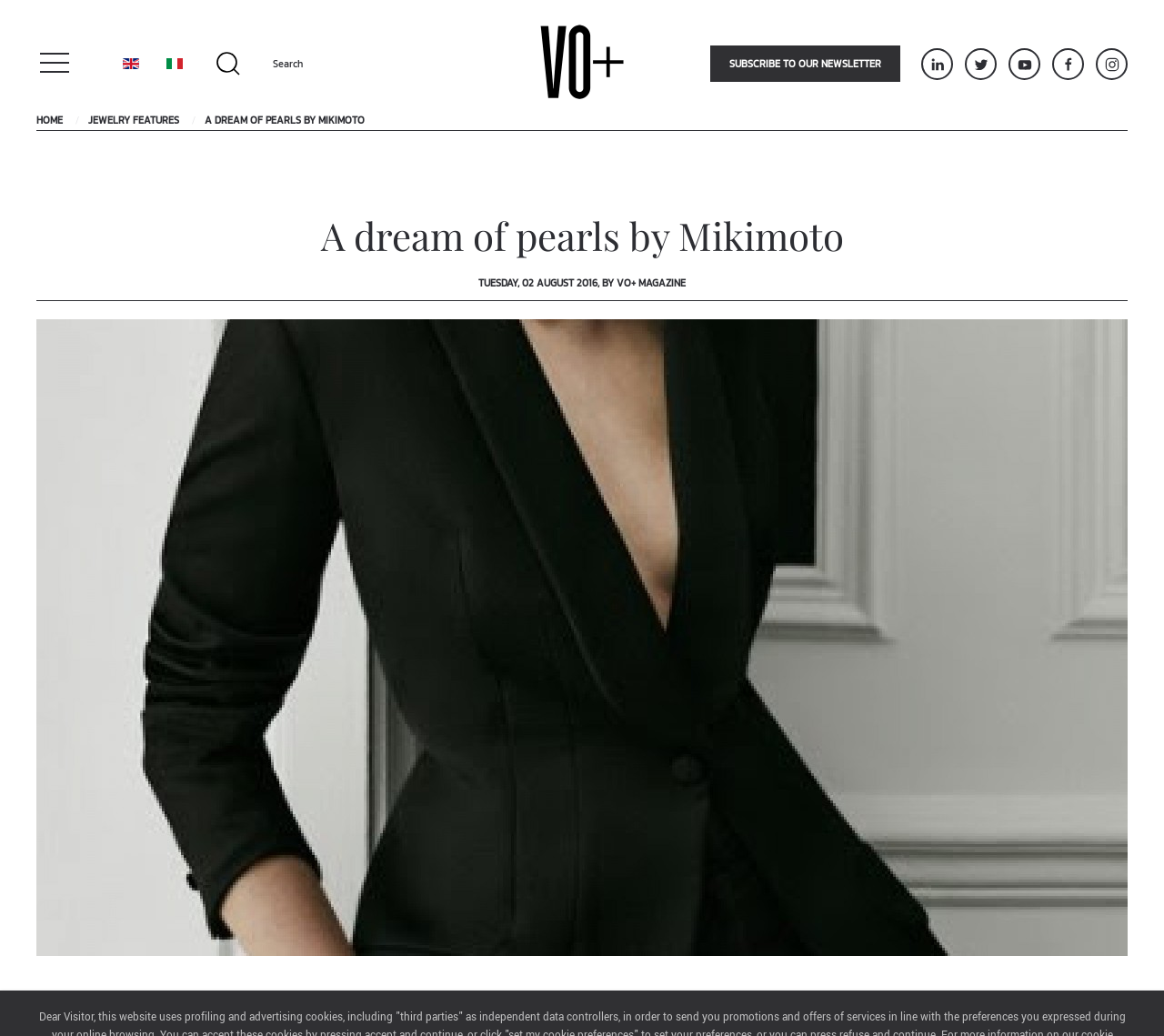Offer a thorough description of the webpage.

The webpage is the official website of VO+ Jewels & Luxury Magazine, a publication edited by Italian Exhibition Group S.p.A. At the top left, there is a link with an accompanying image, followed by language selection options, including English (UK) and Italiano, each with its corresponding flag icon. 

To the right of the language options, there is a search box labeled "Search". Below the search box, there are several links, including "SUBSCRIBE TO OUR NEWSLETTER". 

On the left side of the page, there is a navigation menu with links to "HOME" and "JEWELRY FEATURES". Below the navigation menu, there is a heading that reads "A DREAM OF PEARLS BY MIKIMOTO", followed by a subheading that indicates the article was published on Tuesday, 02 August 2016, by VO+ Magazine. 

The main content of the page is an article about Mikimoto's latest campaign images for the year 2016-17, accompanied by a large image that takes up most of the page. The article title is "A dream of pearls by Mikimoto" and there is a heading that summarizes the content of the article. At the very bottom of the page, there are several links, each accompanied by an image.